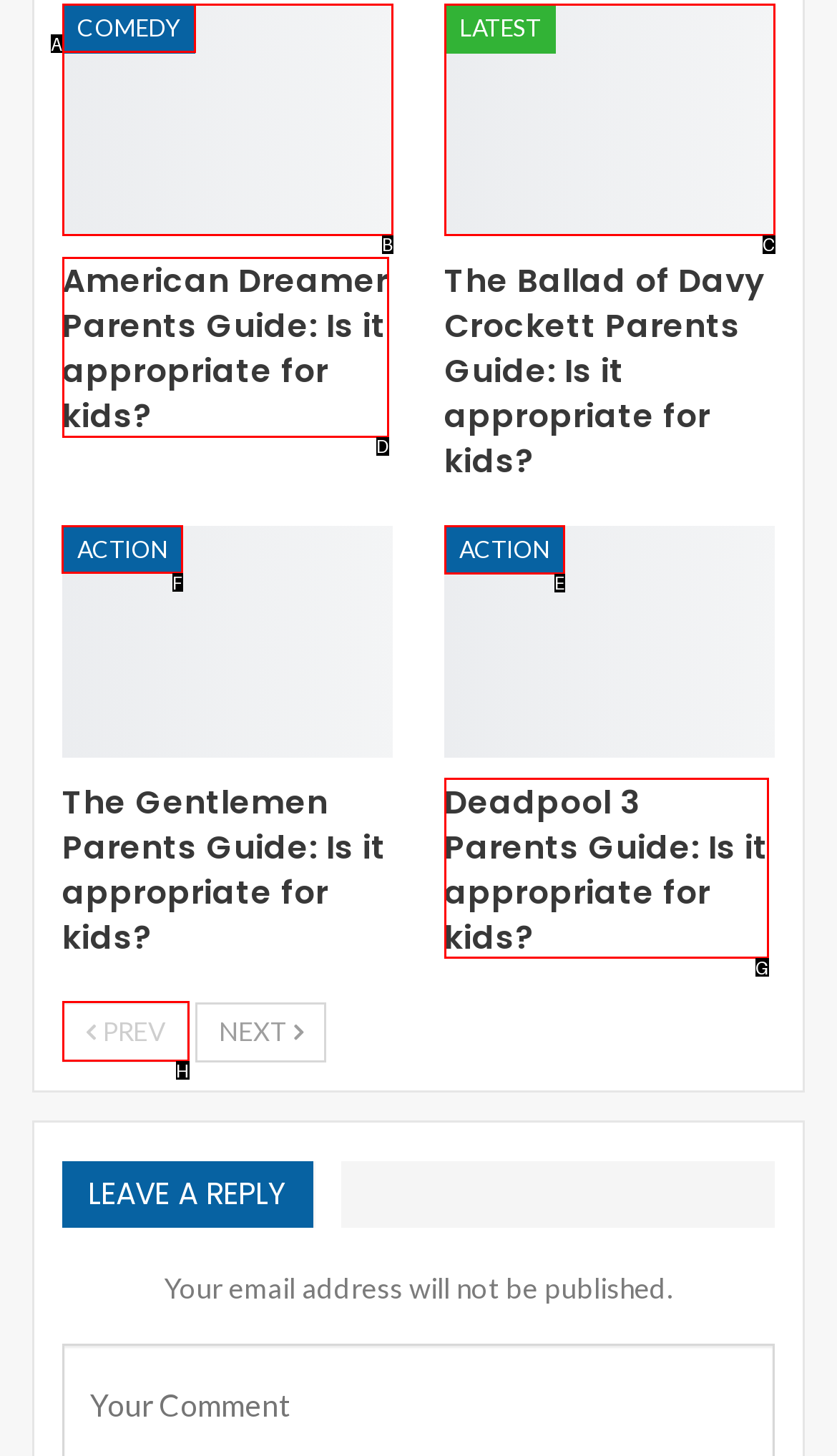Tell me the letter of the UI element to click in order to accomplish the following task: Click on ACTION
Answer with the letter of the chosen option from the given choices directly.

F